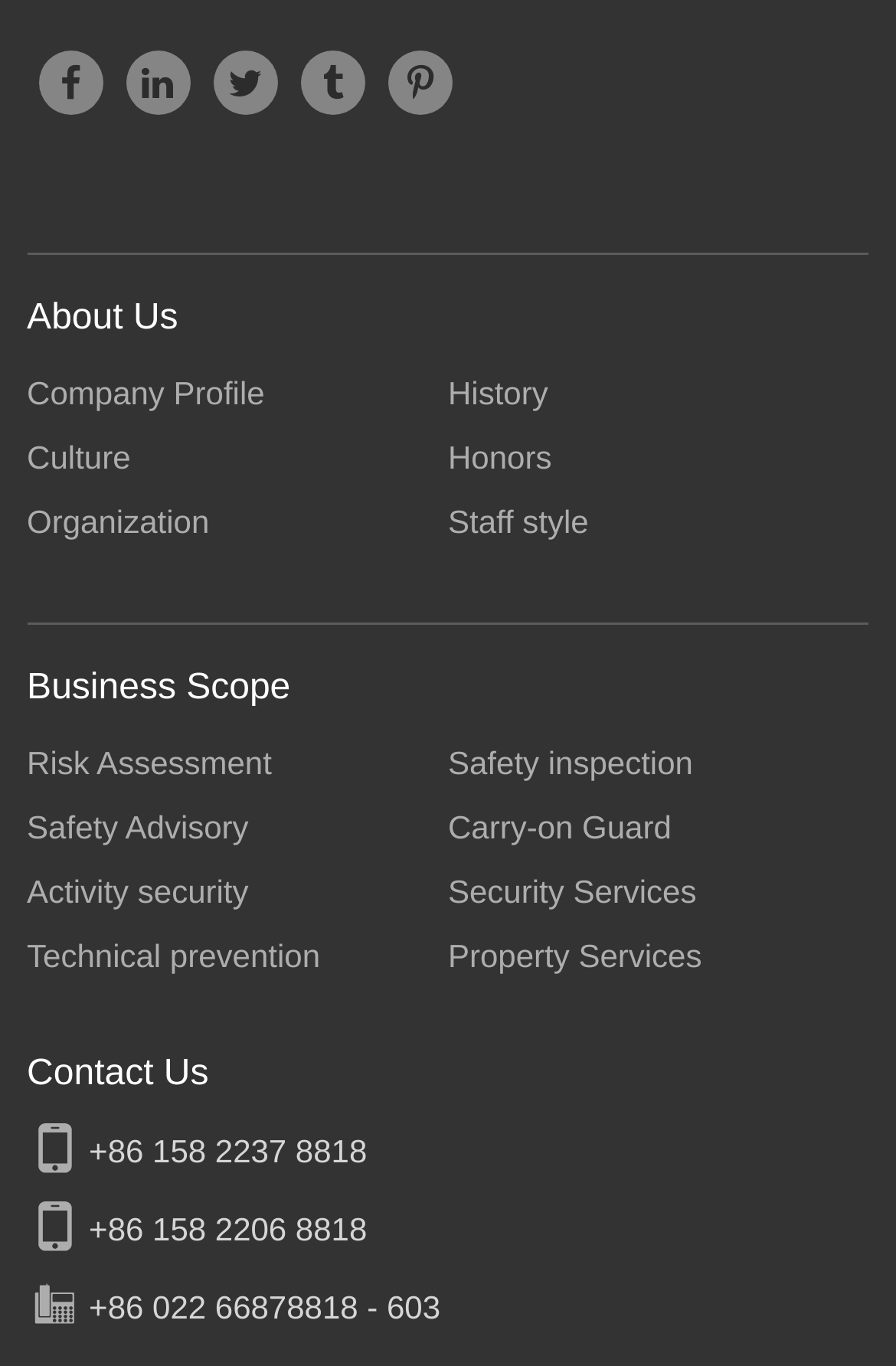Can you find the bounding box coordinates for the element that needs to be clicked to execute this instruction: "Get in touch with us through email"? The coordinates should be given as four float numbers between 0 and 1, i.e., [left, top, right, bottom].

[0.03, 0.817, 0.092, 0.867]